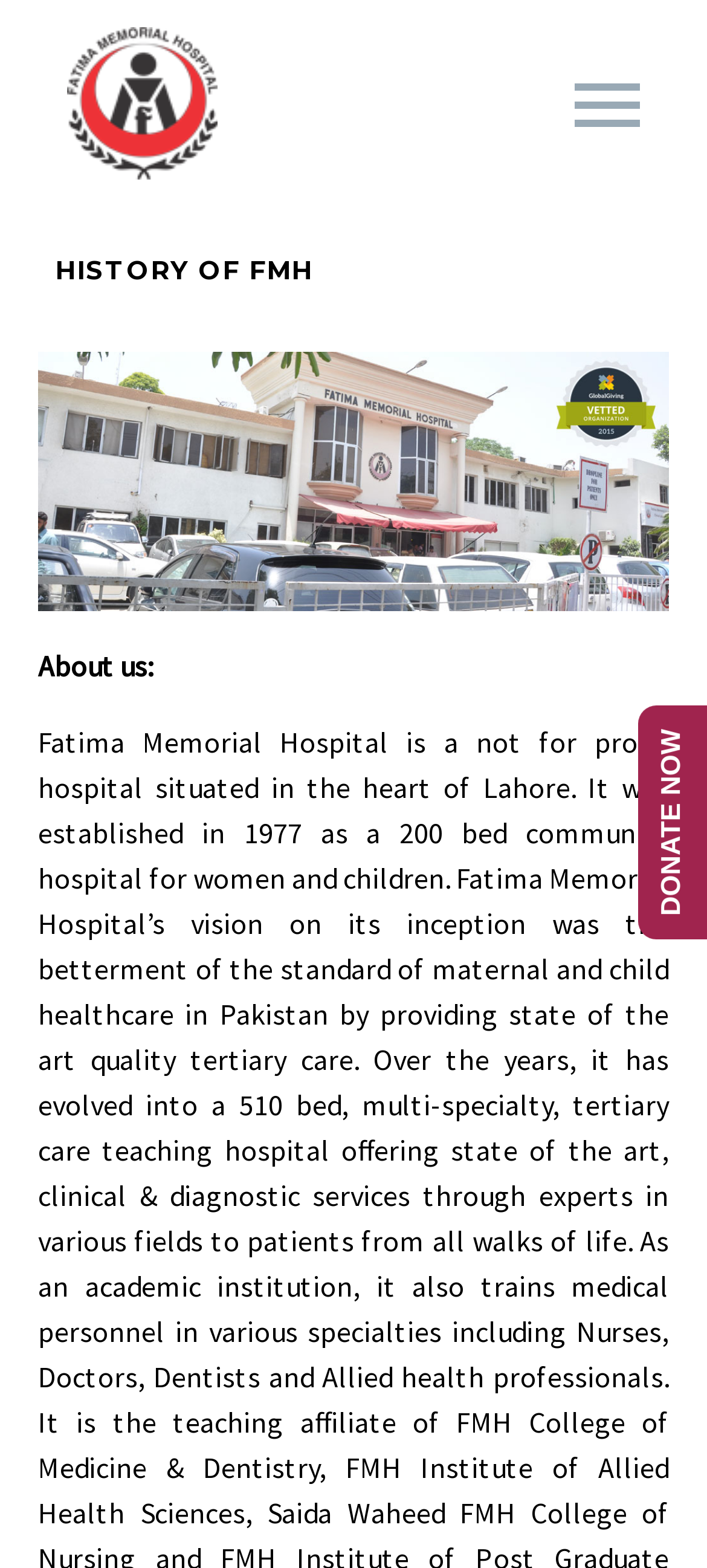Identify the coordinates of the bounding box for the element that must be clicked to accomplish the instruction: "Donate to FMH".

[0.097, 0.439, 0.903, 0.497]